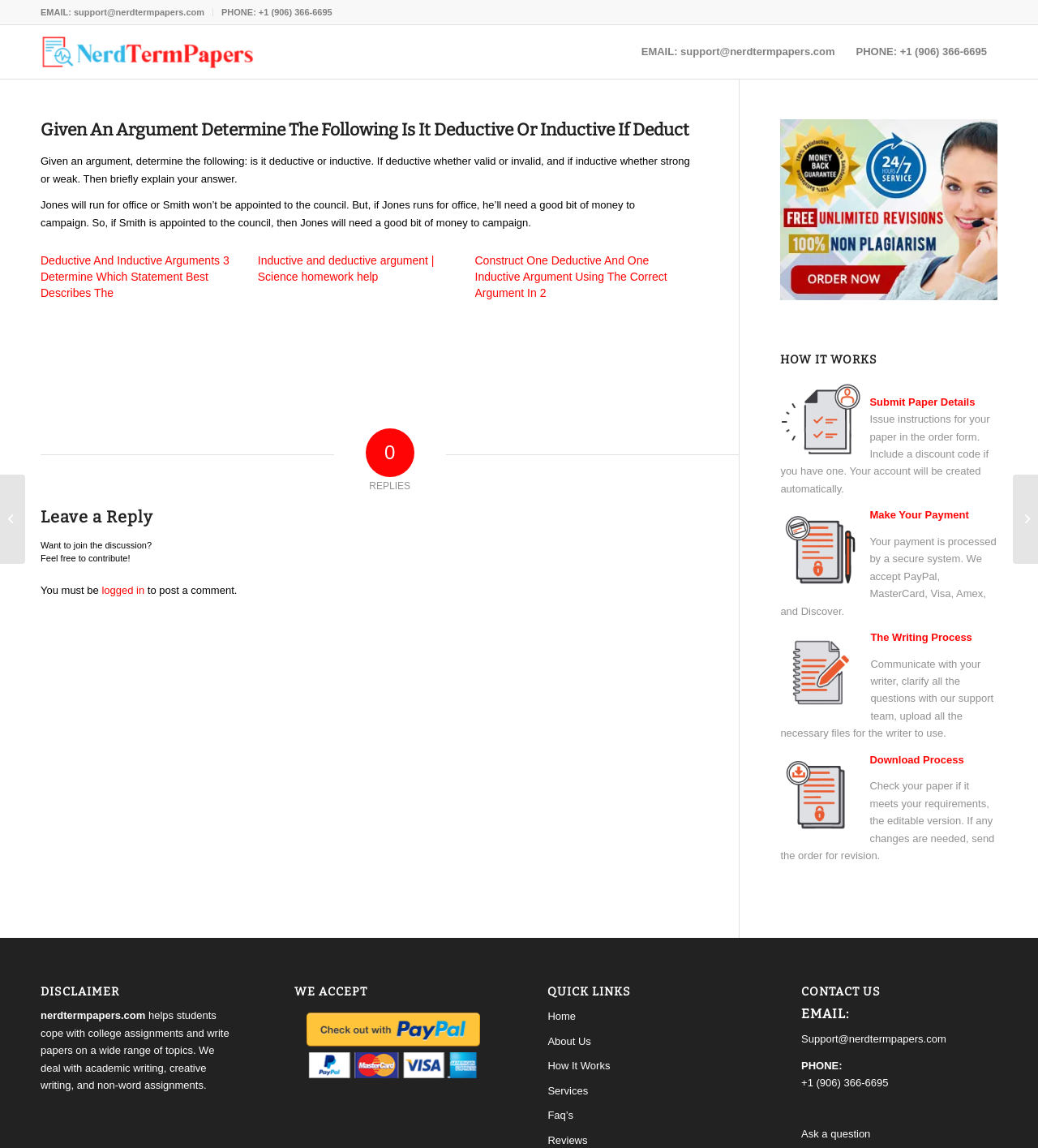Pinpoint the bounding box coordinates of the clickable area necessary to execute the following instruction: "Click the 'PHONE: +1 (906) 366-6695' link". The coordinates should be given as four float numbers between 0 and 1, namely [left, top, right, bottom].

[0.213, 0.001, 0.32, 0.02]